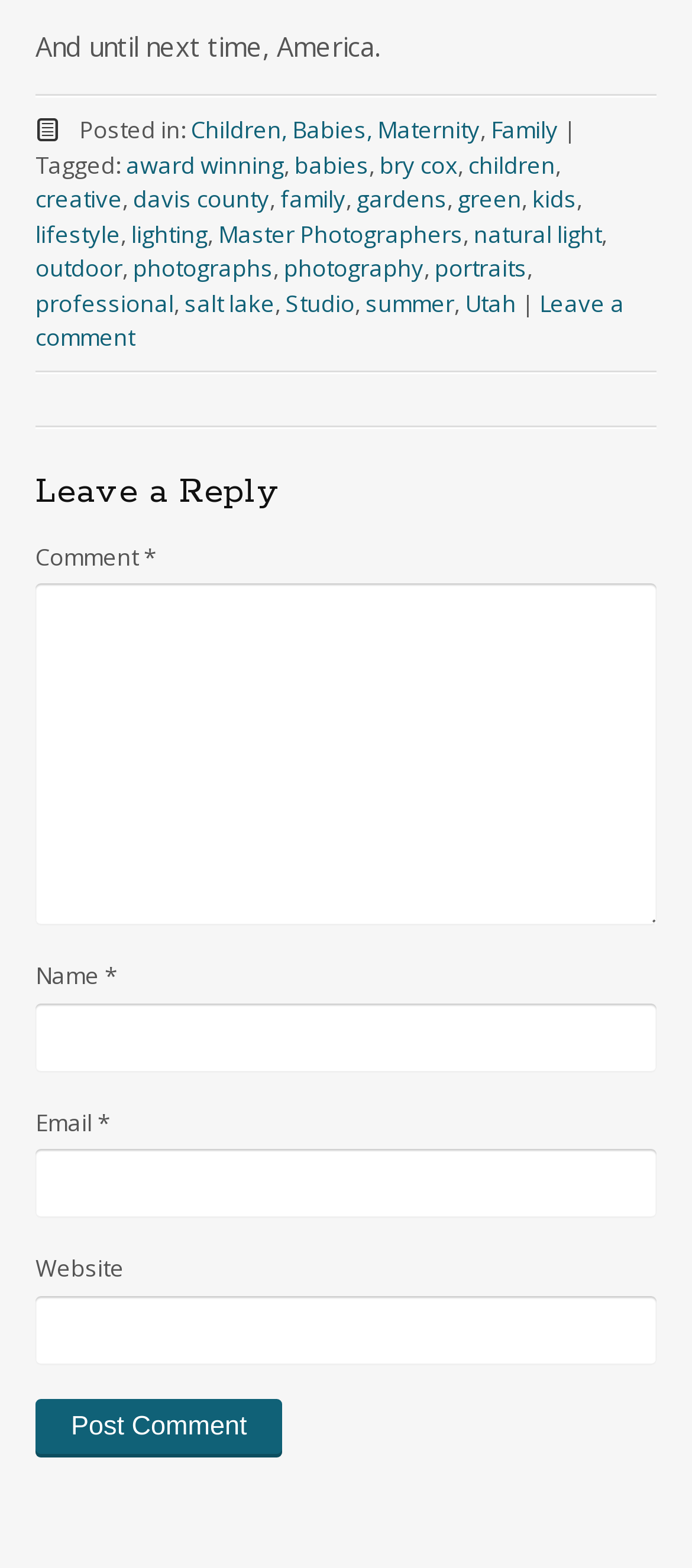Determine the bounding box coordinates of the clickable region to execute the instruction: "Visit the 'Children, Babies, Maternity' category". The coordinates should be four float numbers between 0 and 1, denoted as [left, top, right, bottom].

[0.276, 0.072, 0.694, 0.092]